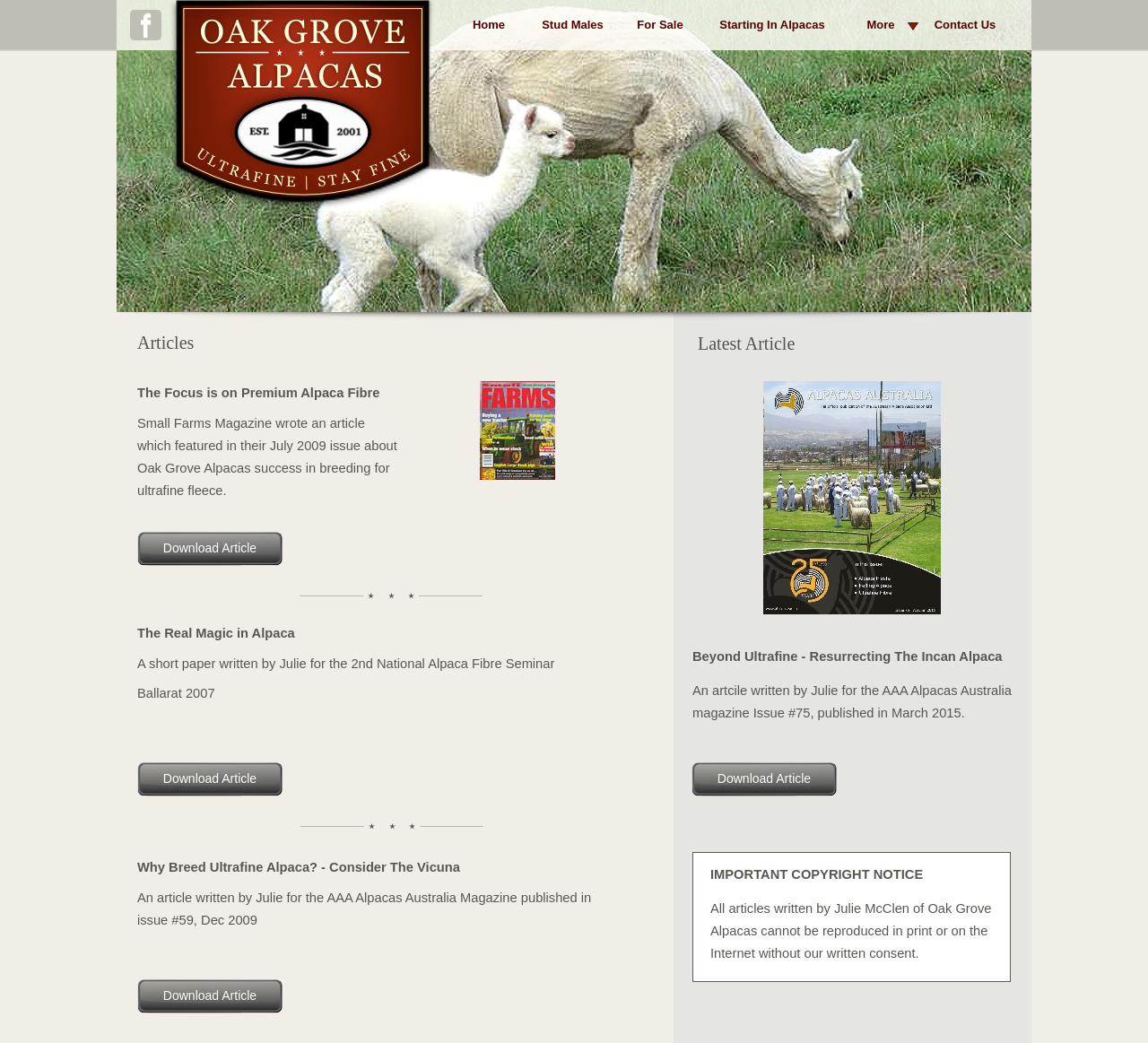Please identify the bounding box coordinates of the element's region that should be clicked to execute the following instruction: "Contact Us". The bounding box coordinates must be four float numbers between 0 and 1, i.e., [left, top, right, bottom].

[0.811, 0.016, 0.871, 0.032]